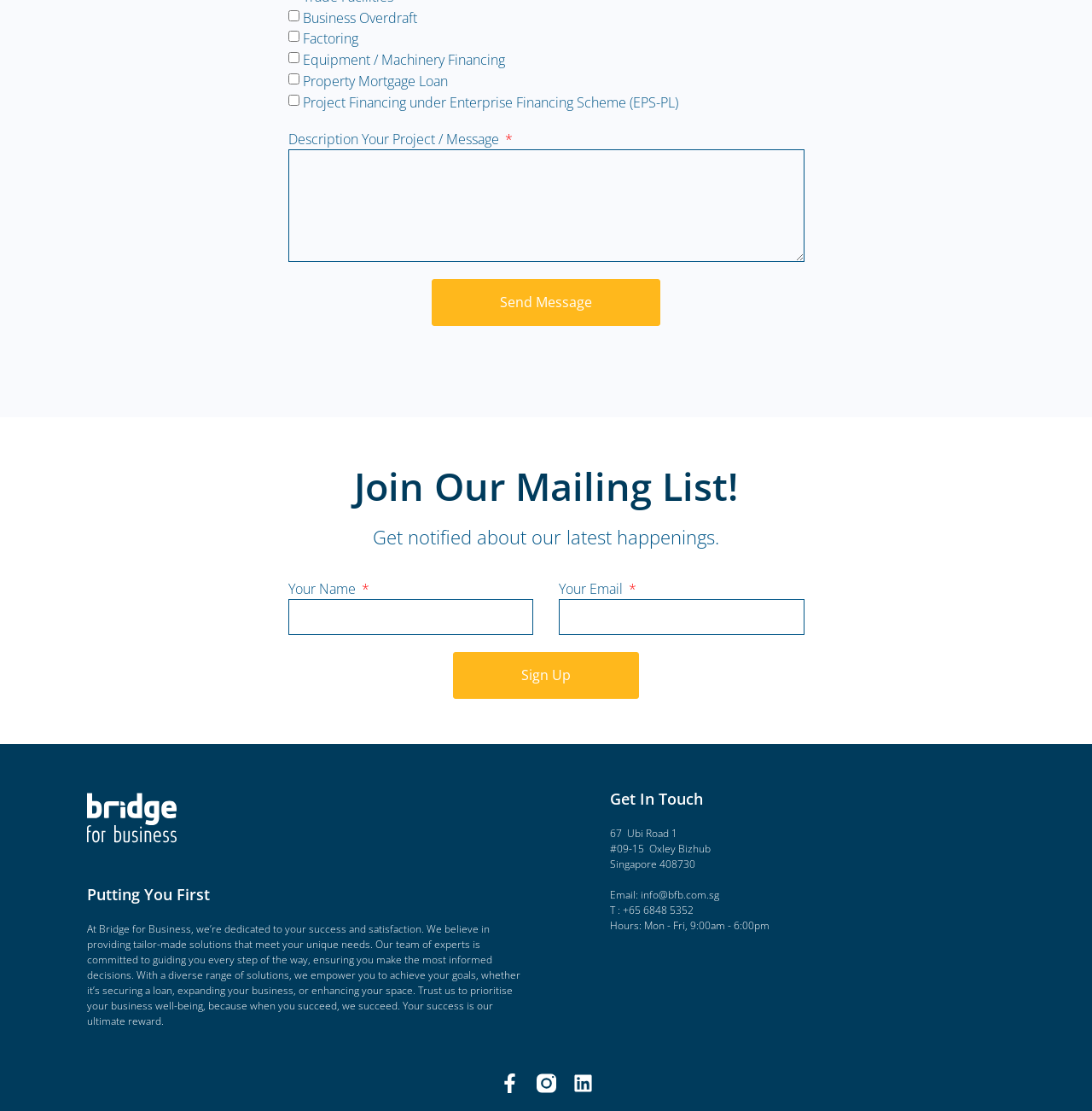Find the bounding box of the web element that fits this description: "parent_node: Alternative: name="alt_s"".

[0.264, 0.312, 0.29, 0.344]